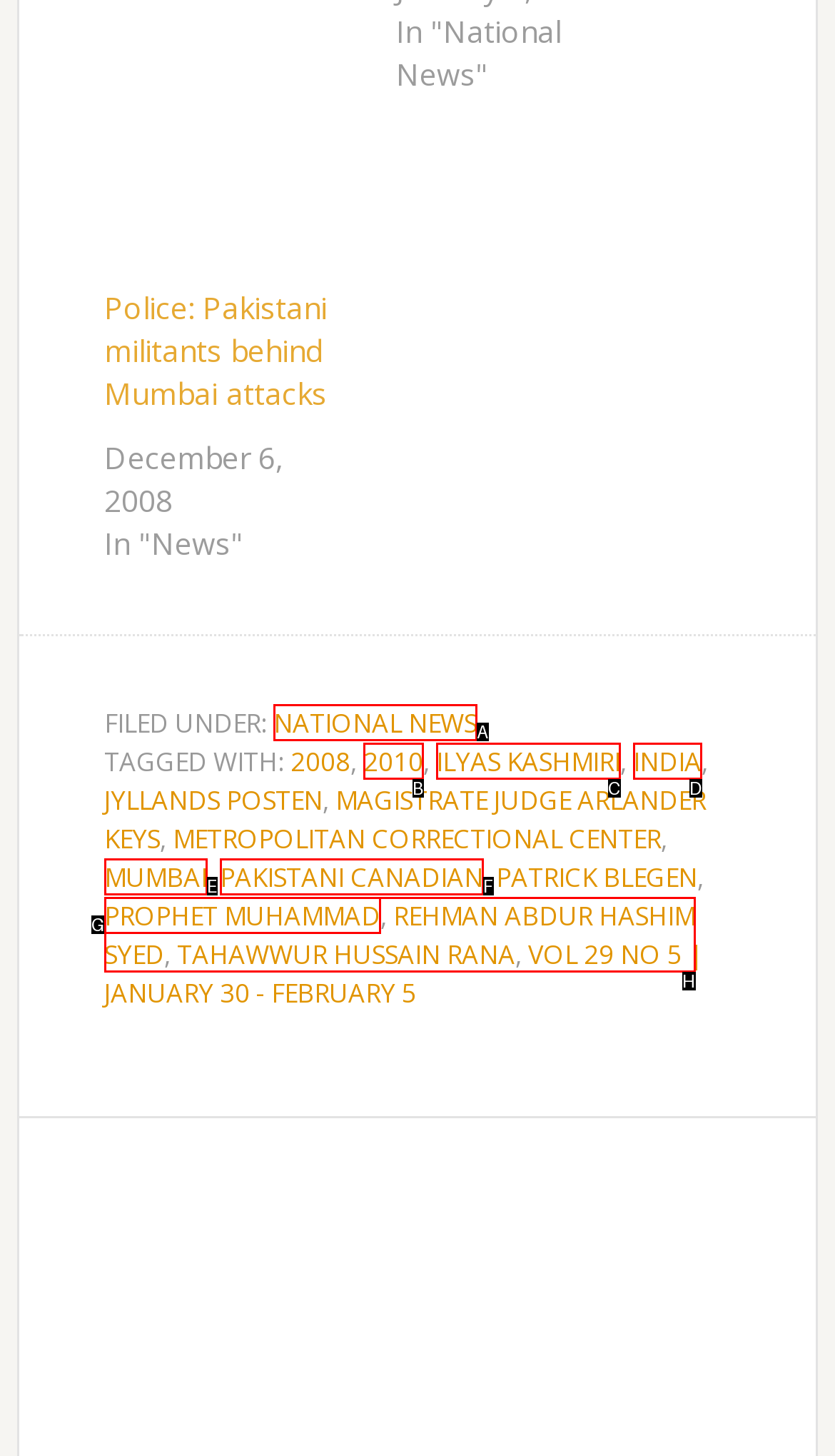Identify the letter corresponding to the UI element that matches this description: Mumbai
Answer using only the letter from the provided options.

E